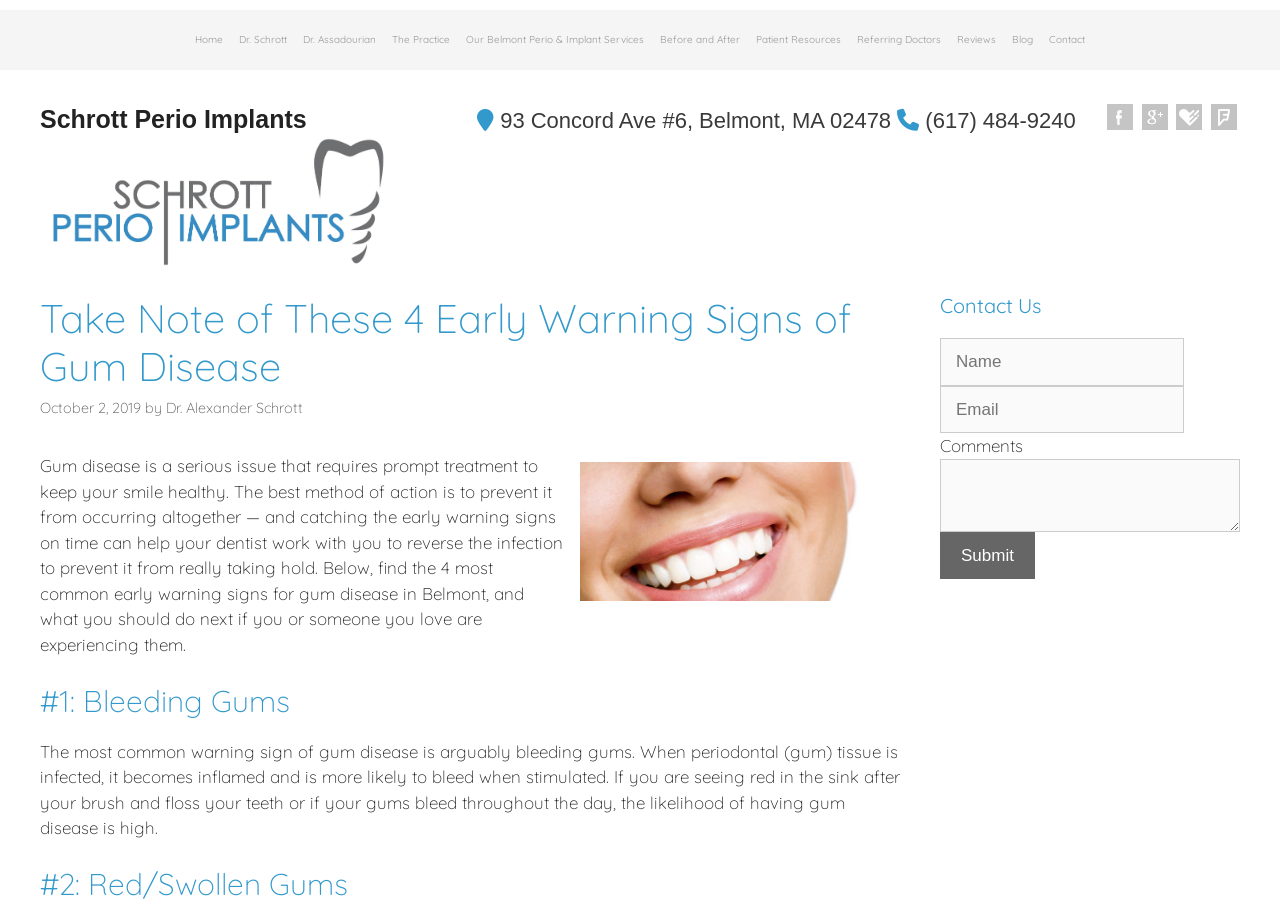Specify the bounding box coordinates of the area to click in order to follow the given instruction: "Visit the Facebook page."

[0.865, 0.115, 0.887, 0.146]